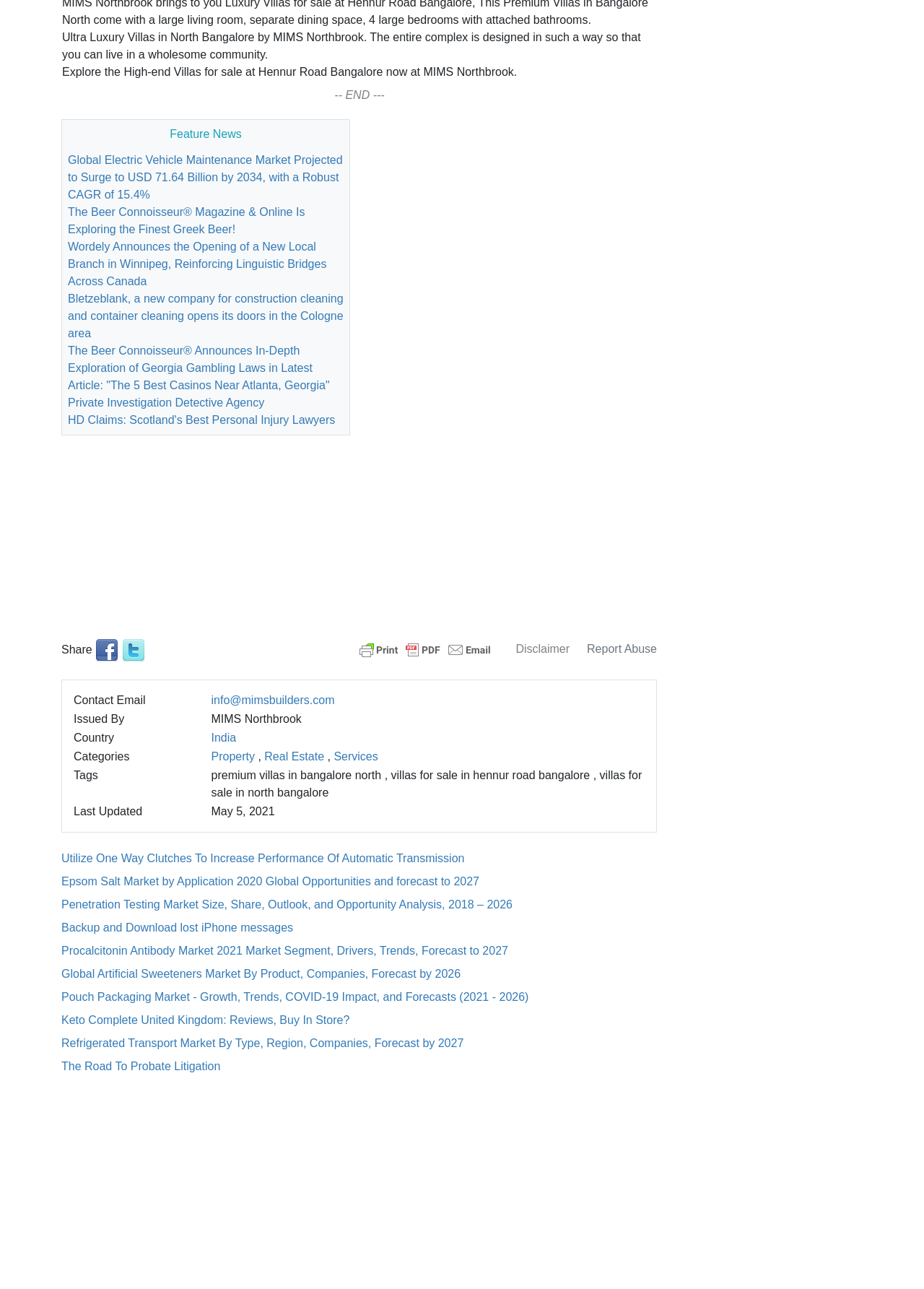Provide the bounding box coordinates of the HTML element this sentence describes: "The Road To Probate Litigation". The bounding box coordinates consist of four float numbers between 0 and 1, i.e., [left, top, right, bottom].

[0.066, 0.823, 0.239, 0.832]